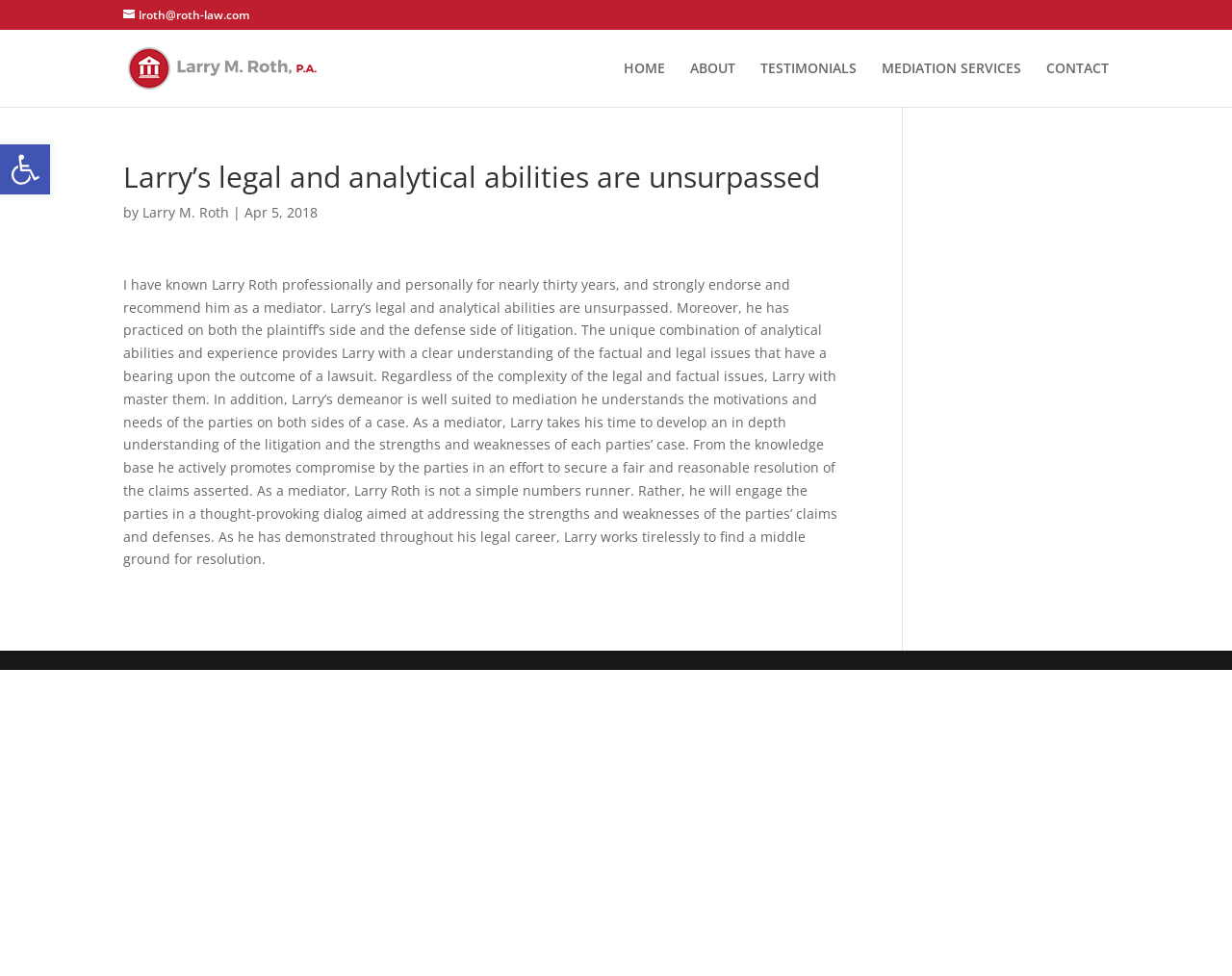For the element described, predict the bounding box coordinates as (top-left x, top-left y, bottom-right x, bottom-right y). All values should be between 0 and 1. Element description: MEDIATION SERVICES

[0.716, 0.063, 0.829, 0.109]